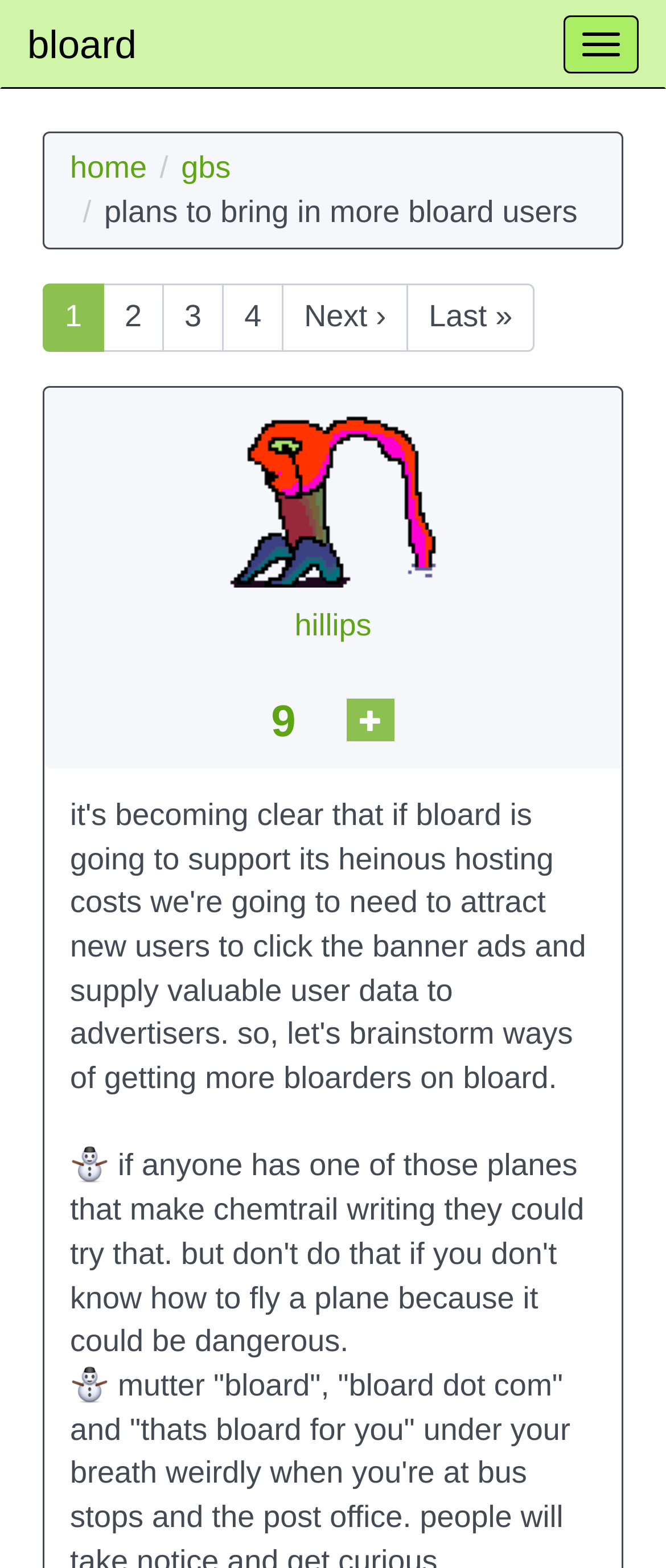Show the bounding box coordinates of the region that should be clicked to follow the instruction: "Go to home page."

[0.105, 0.096, 0.221, 0.118]